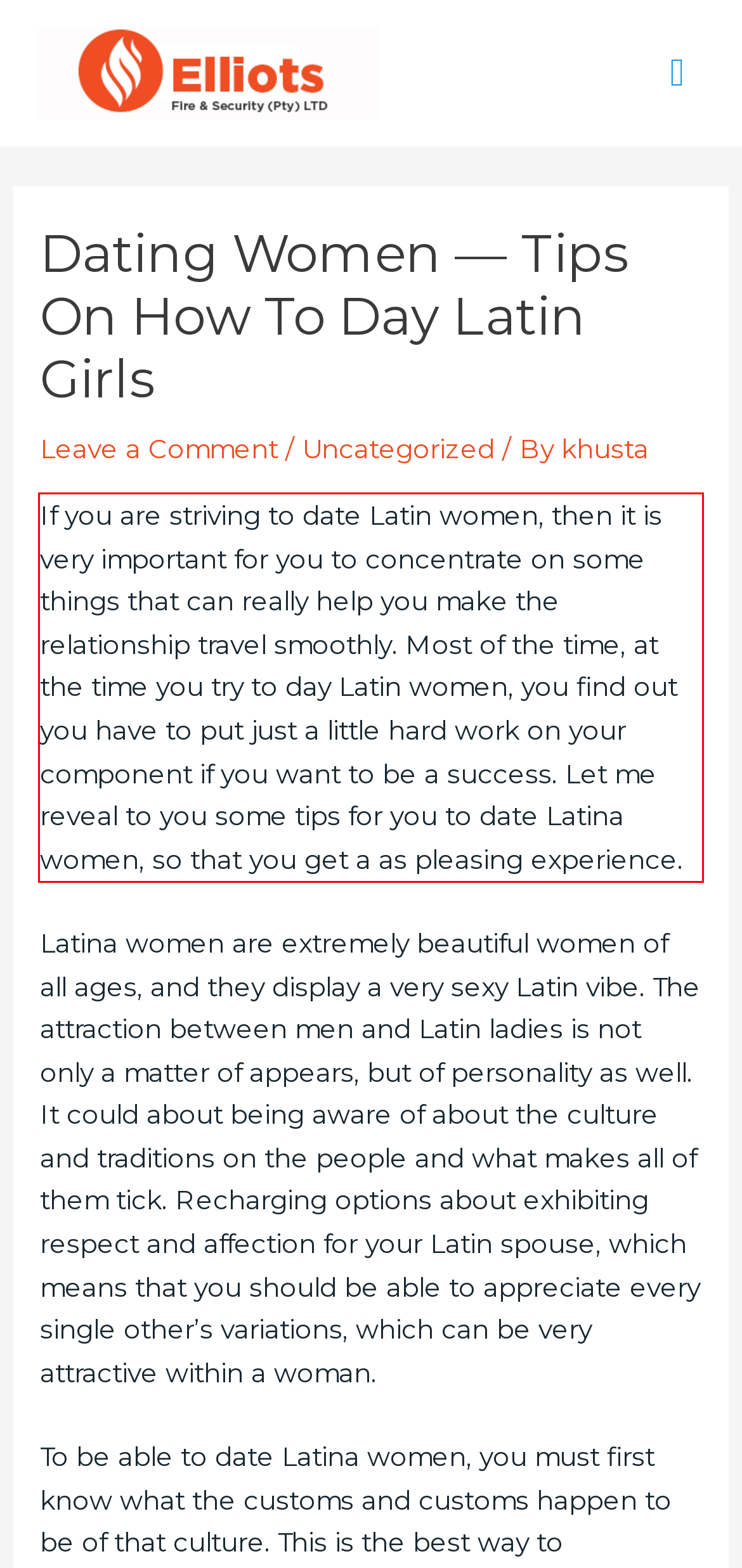You are given a screenshot showing a webpage with a red bounding box. Perform OCR to capture the text within the red bounding box.

If you are striving to date Latin women, then it is very important for you to concentrate on some things that can really help you make the relationship travel smoothly. Most of the time, at the time you try to day Latin women, you find out you have to put just a little hard work on your component if you want to be a success. Let me reveal to you some tips for you to date Latina women, so that you get a as pleasing experience.